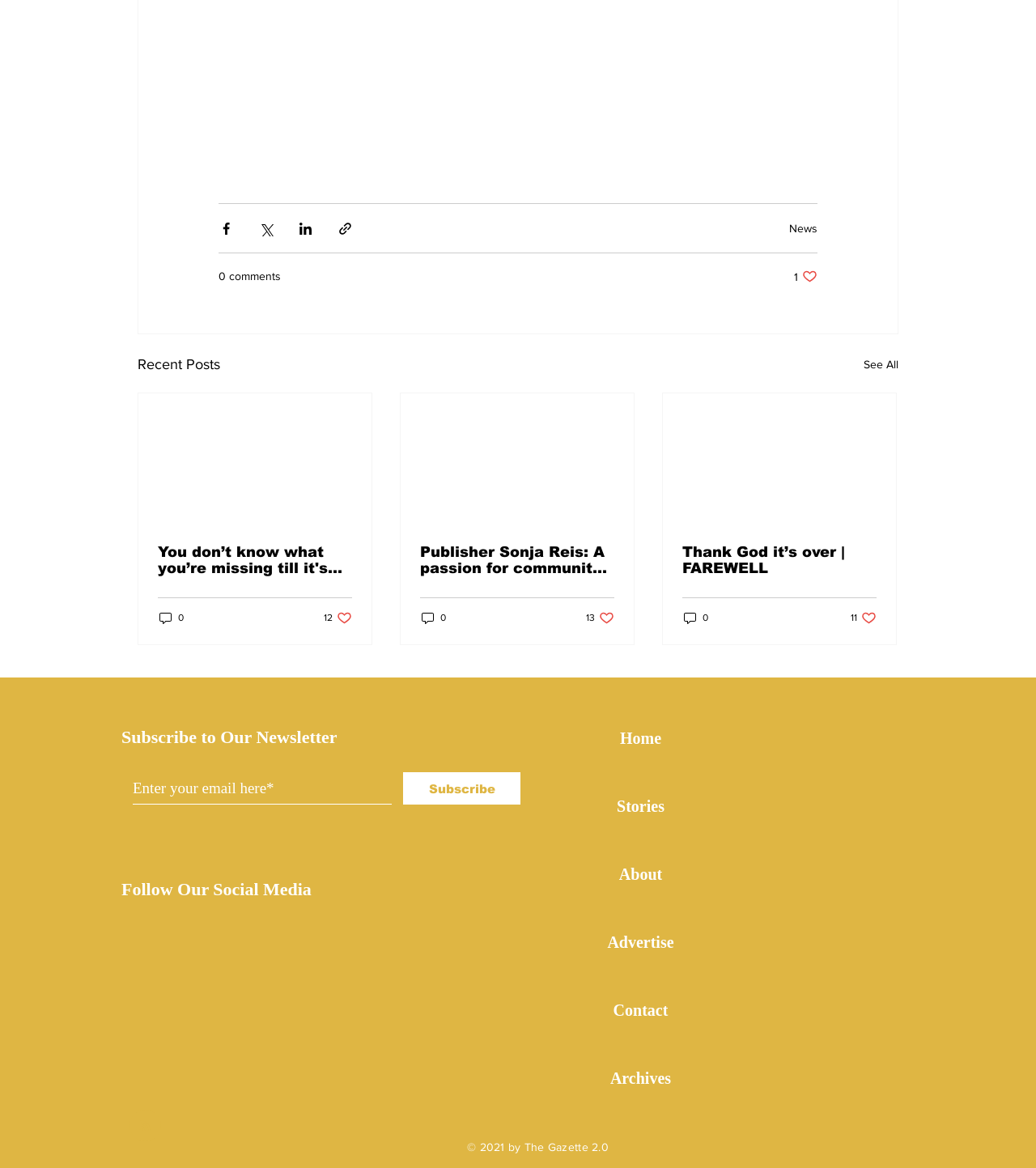How many navigation links are available?
Offer a detailed and full explanation in response to the question.

I counted the number of navigation links available in the 'Site' section, which includes Home, Stories, About, Advertise, Contact, and Archives.